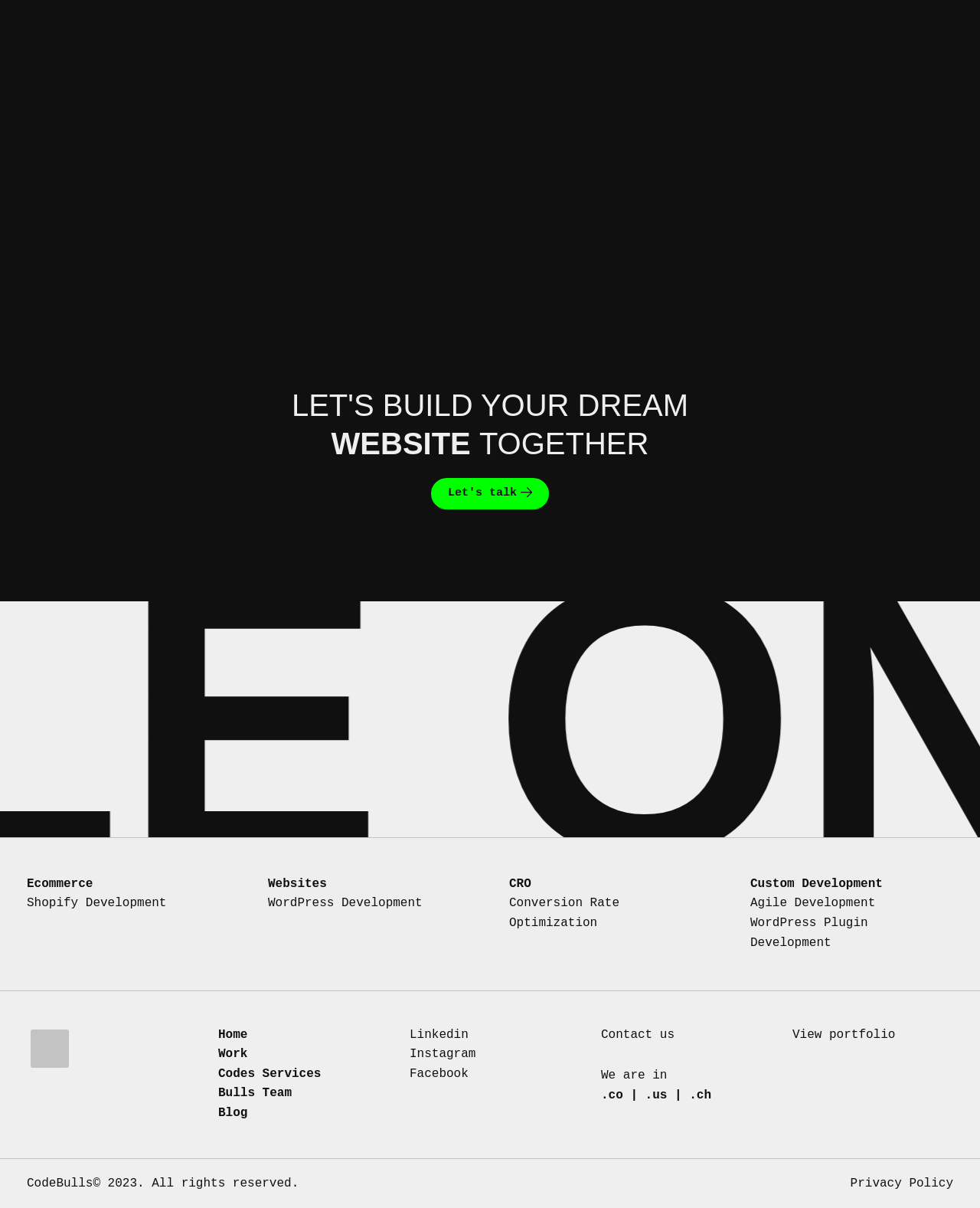Point out the bounding box coordinates of the section to click in order to follow this instruction: "Click the Twitter link".

None